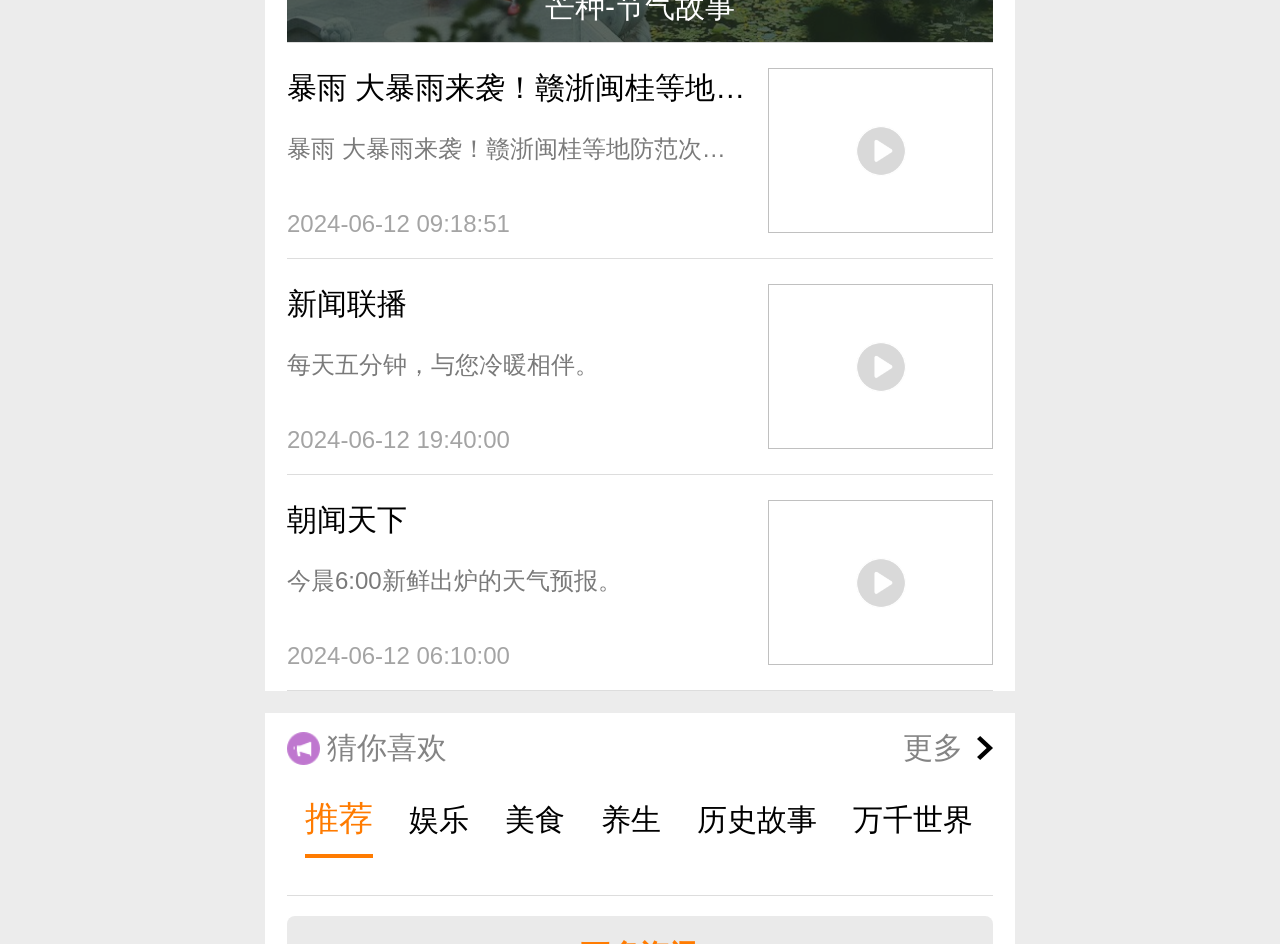Pinpoint the bounding box coordinates of the element to be clicked to execute the instruction: "go to the entertainment page".

[0.32, 0.831, 0.366, 0.91]